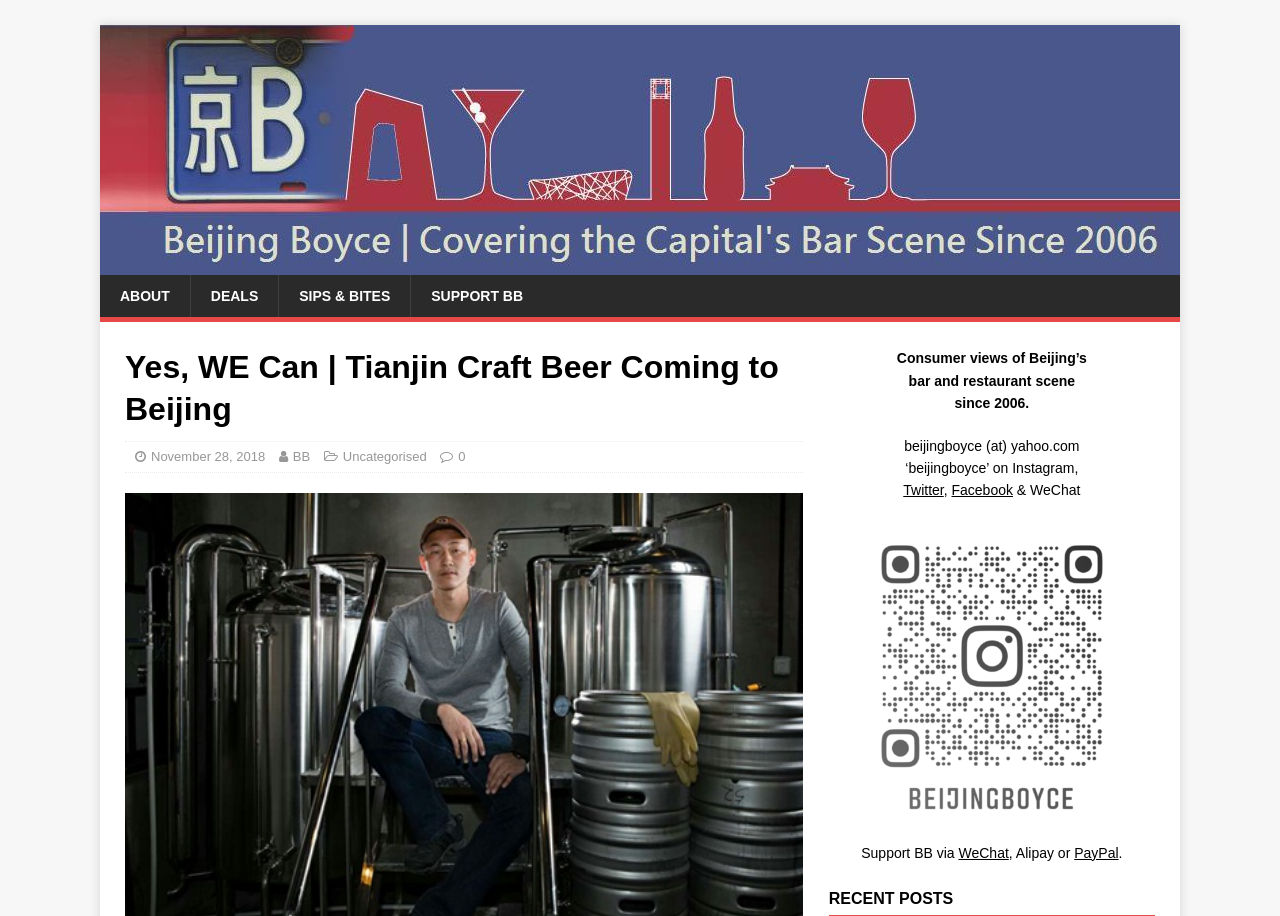Identify the primary heading of the webpage and provide its text.

Yes, WE Can | Tianjin Craft Beer Coming to Beijing